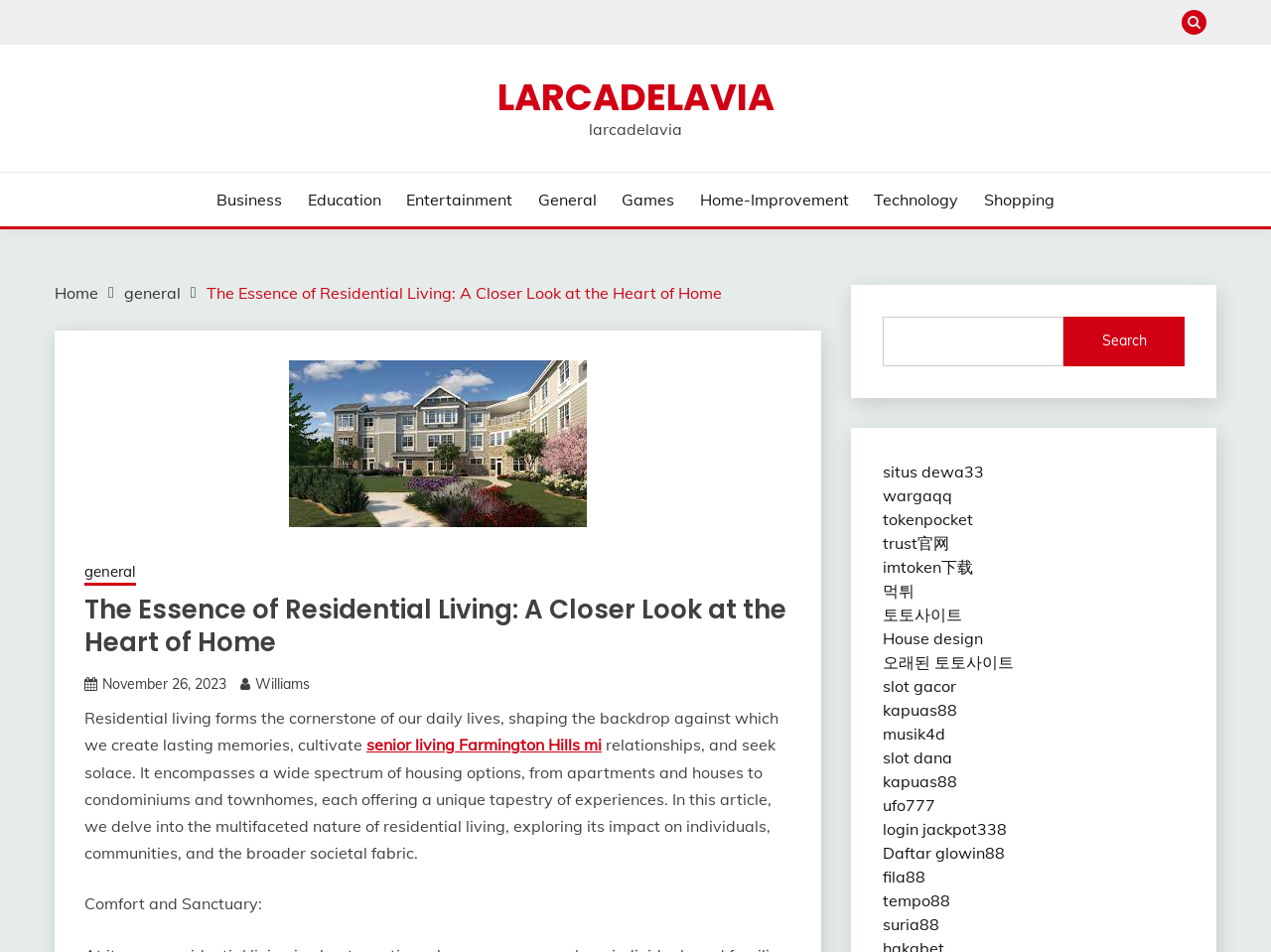What is the purpose of the search box?
Please use the image to provide a one-word or short phrase answer.

To search the website